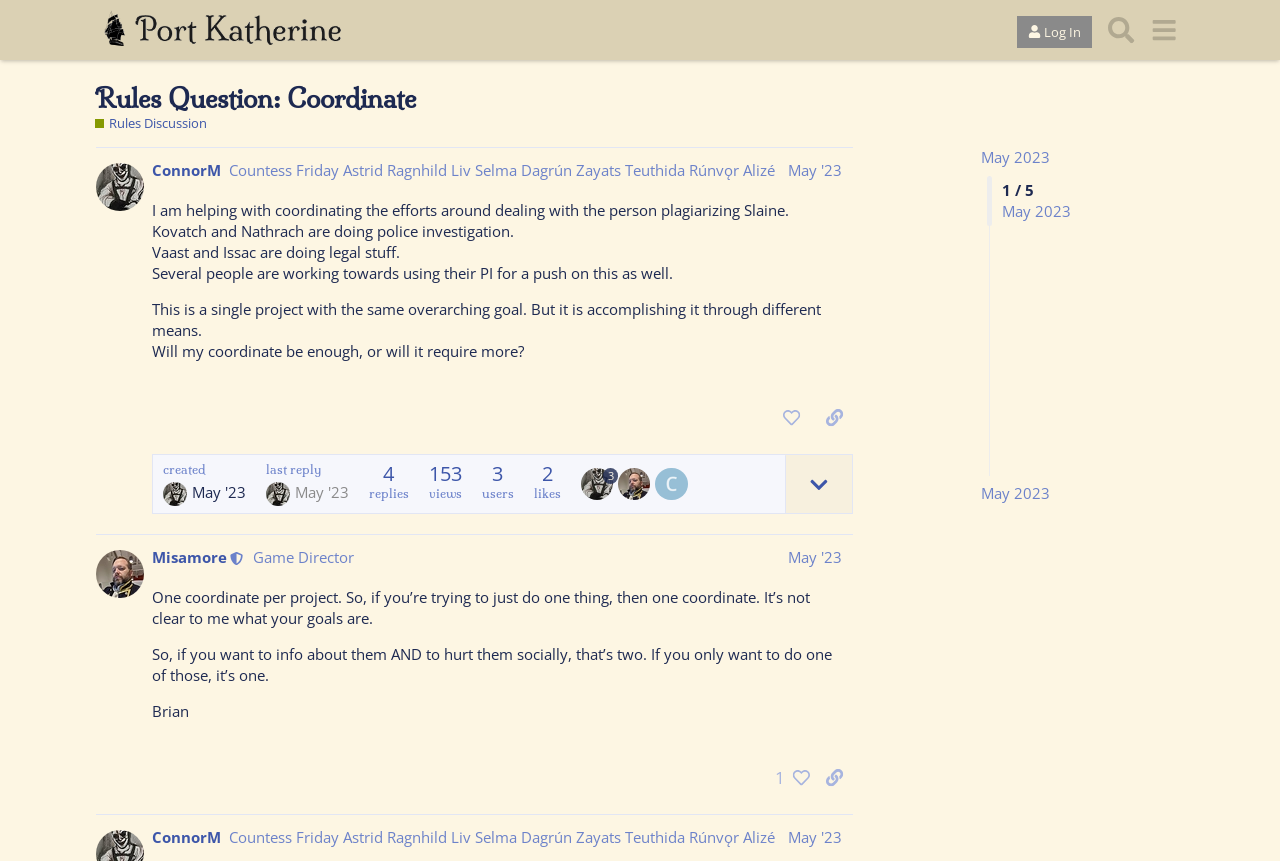Based on the visual content of the image, answer the question thoroughly: Who is the moderator in the second post?

The moderator in the second post can be found in the heading of the second post, where it says 'Misamore This user is a moderator'.